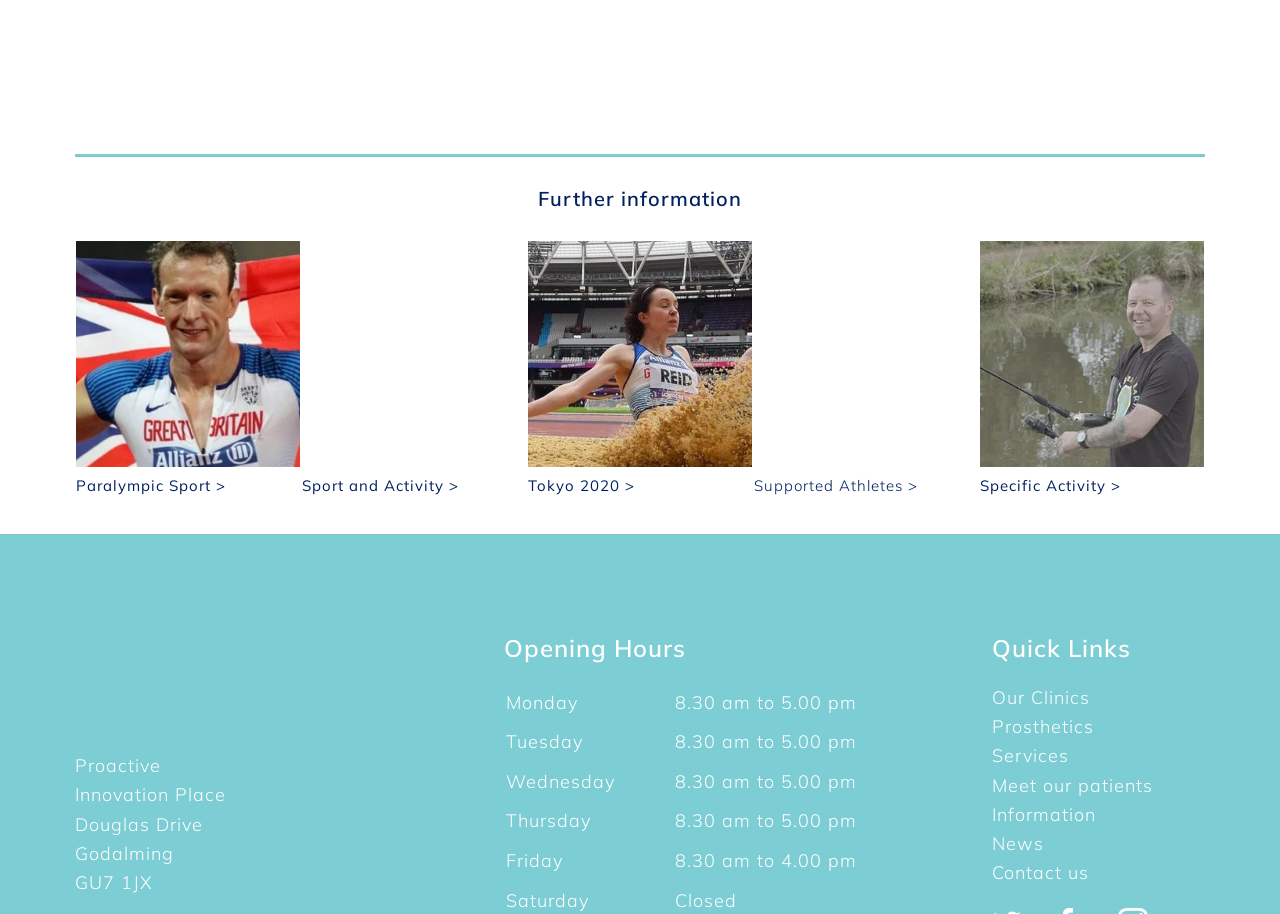What is the topic of the link with the image of Mick French?
Use the image to give a comprehensive and detailed response to the question.

I associated the image of Mick French with the link 'Mick-French-Px-1-2010 Sport and Activity >', which suggests that the topic of the link is related to sport and activity.